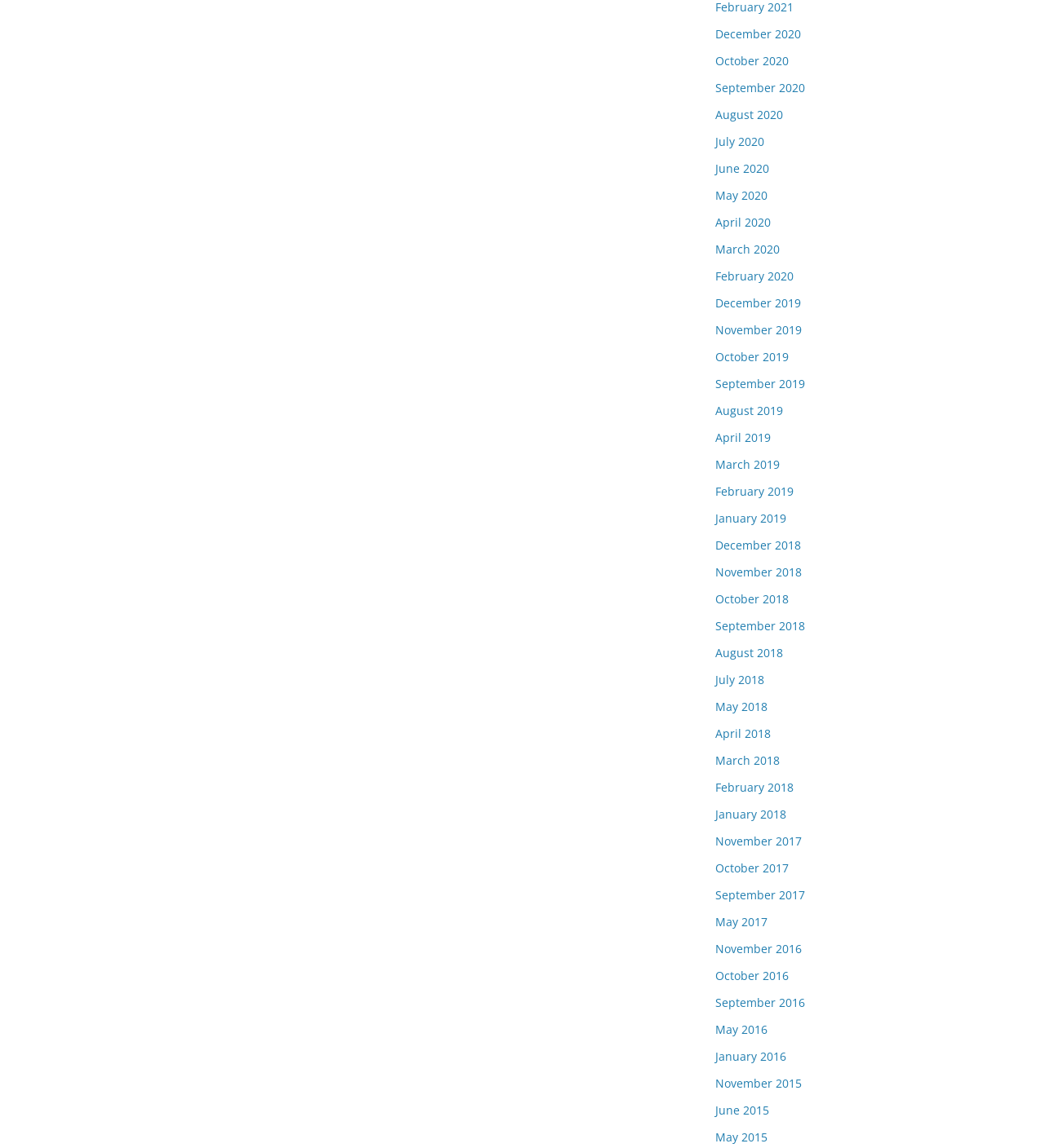What is the earliest month listed?
Could you answer the question in a detailed manner, providing as much information as possible?

I looked at the list of links on the webpage and found that the earliest month listed is January 2015, which is the last link in the list.